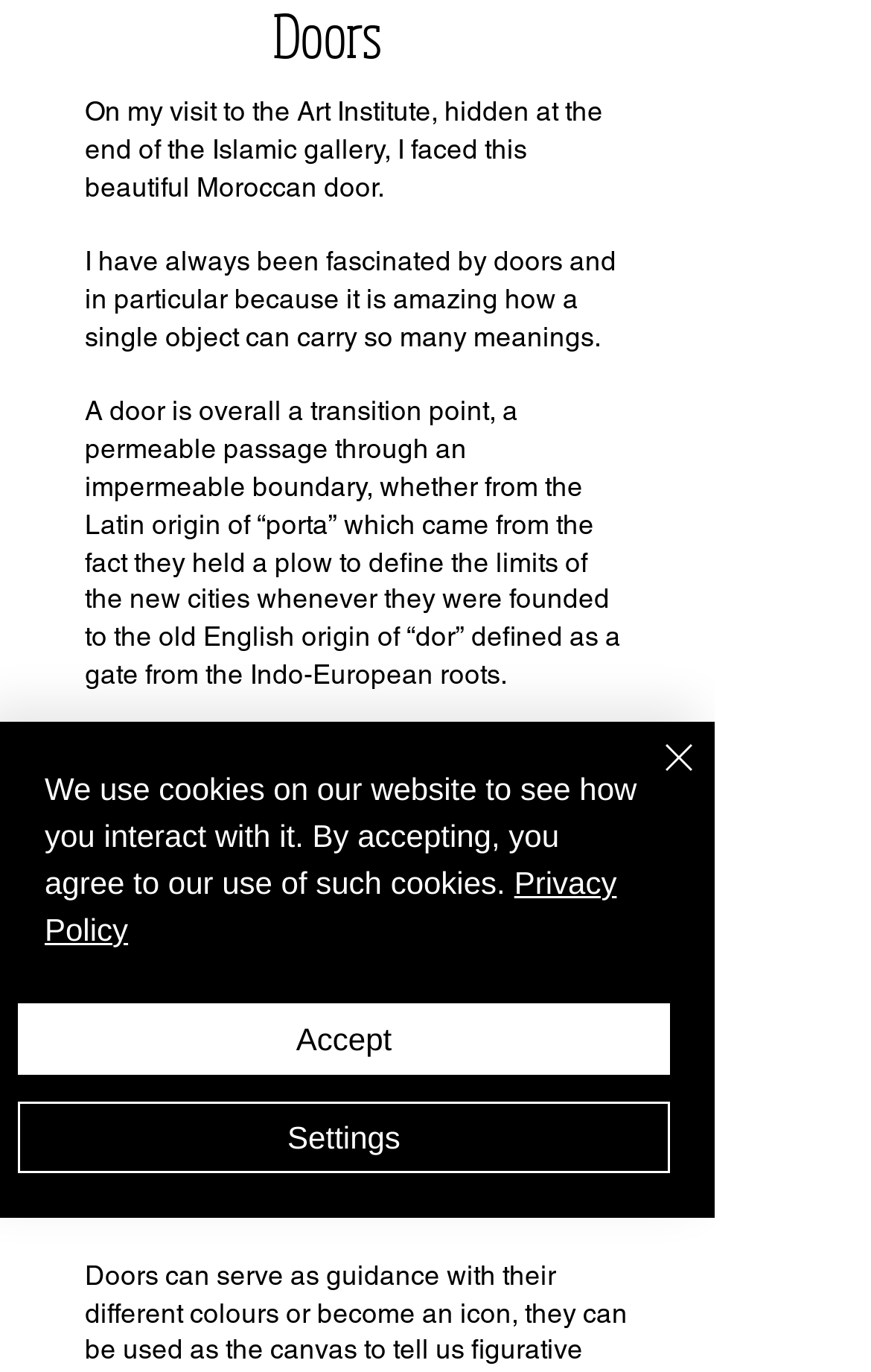Identify the bounding box coordinates of the HTML element based on this description: "Accept".

[0.021, 0.731, 0.769, 0.783]